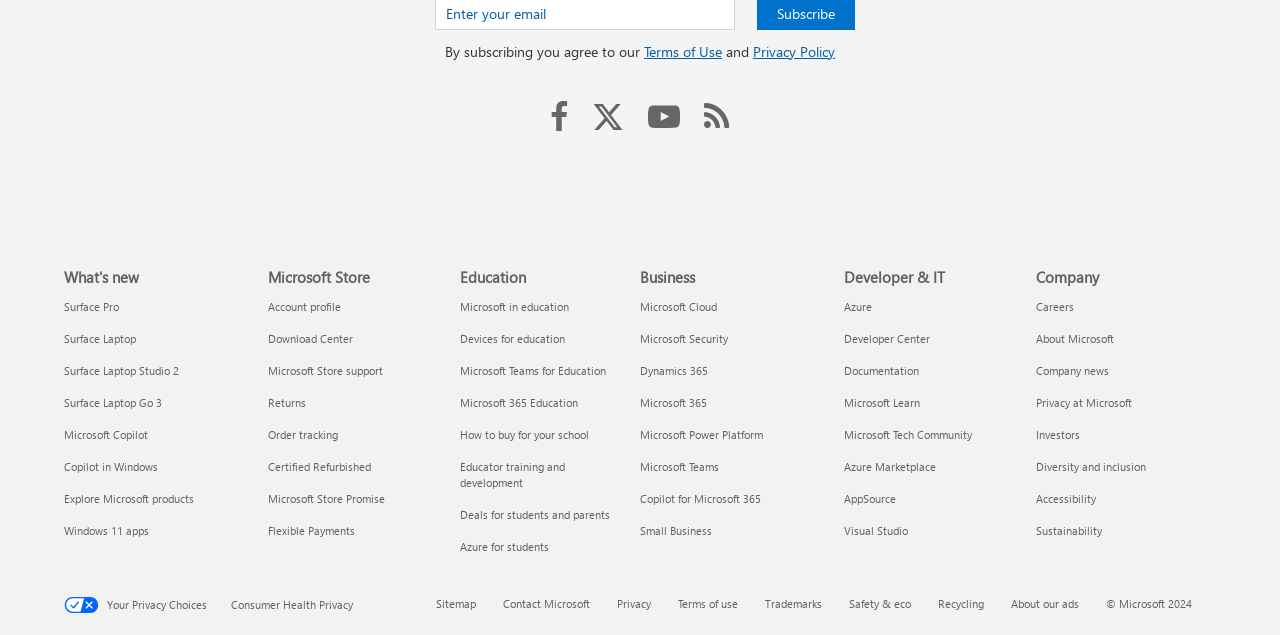What is the purpose of the links at the top?
Could you give a comprehensive explanation in response to this question?

The links at the top of the webpage, ranging from 'January 2023' to 'June 2021', seem to be archive links, allowing users to access past content or news articles. This is inferred from the format of the links, which are organized by month and year, suggesting a chronological archive.